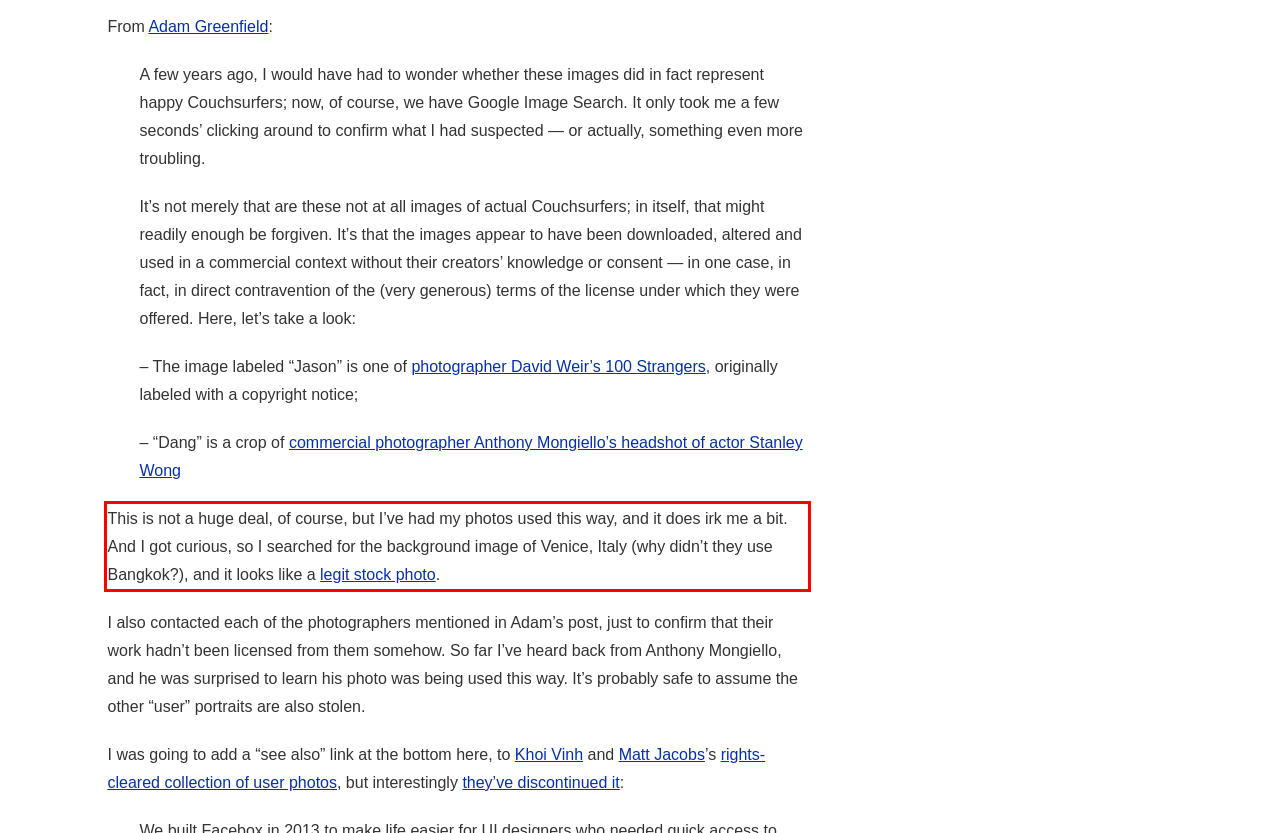From the screenshot of the webpage, locate the red bounding box and extract the text contained within that area.

This is not a huge deal, of course, but I’ve had my photos used this way, and it does irk me a bit. And I got curious, so I searched for the background image of Venice, Italy (why didn’t they use Bangkok?), and it looks like a legit stock photo.